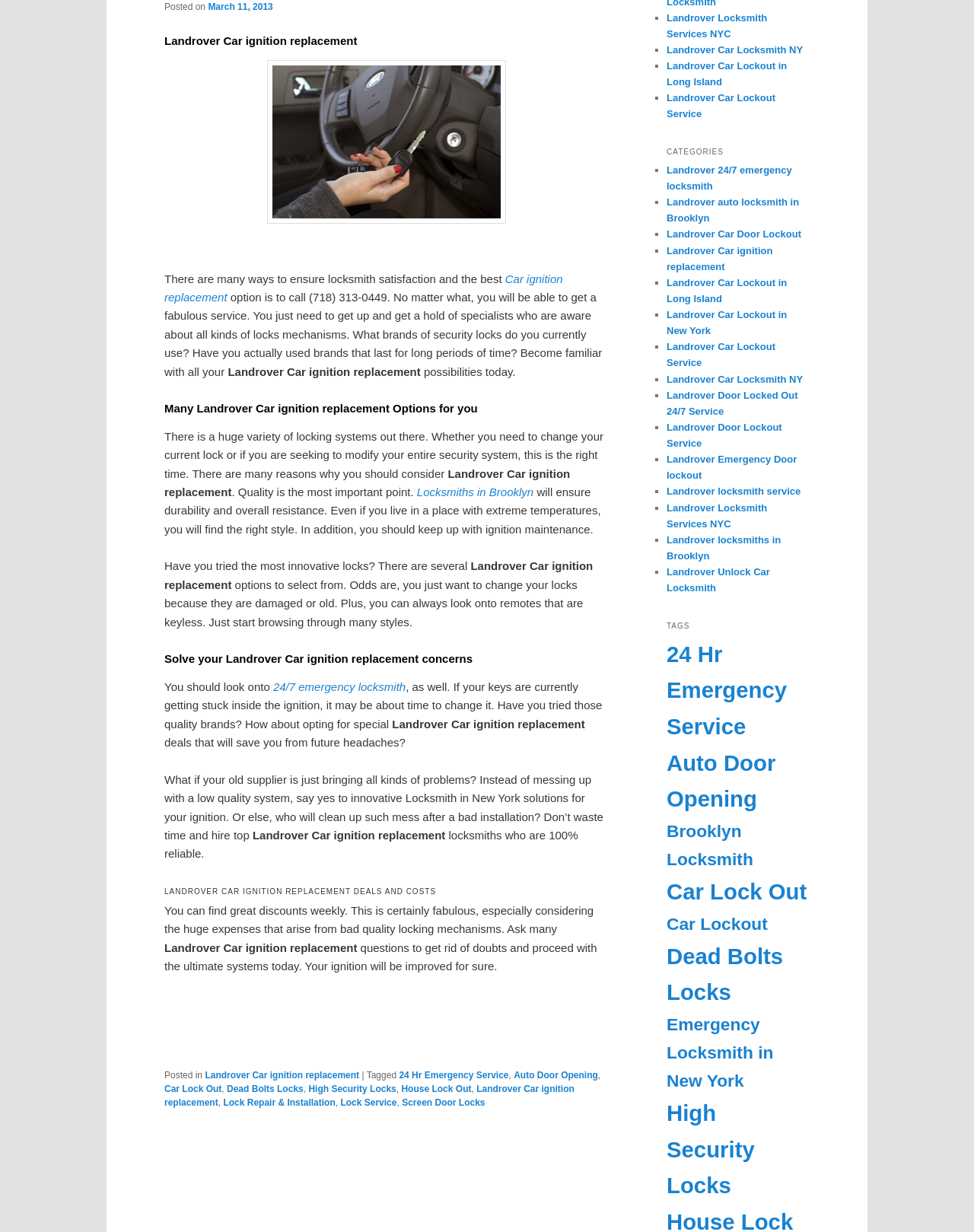Locate the bounding box coordinates of the UI element described by: "High Security Locks". Provide the coordinates as four float numbers between 0 and 1, formatted as [left, top, right, bottom].

[0.684, 0.893, 0.775, 0.972]